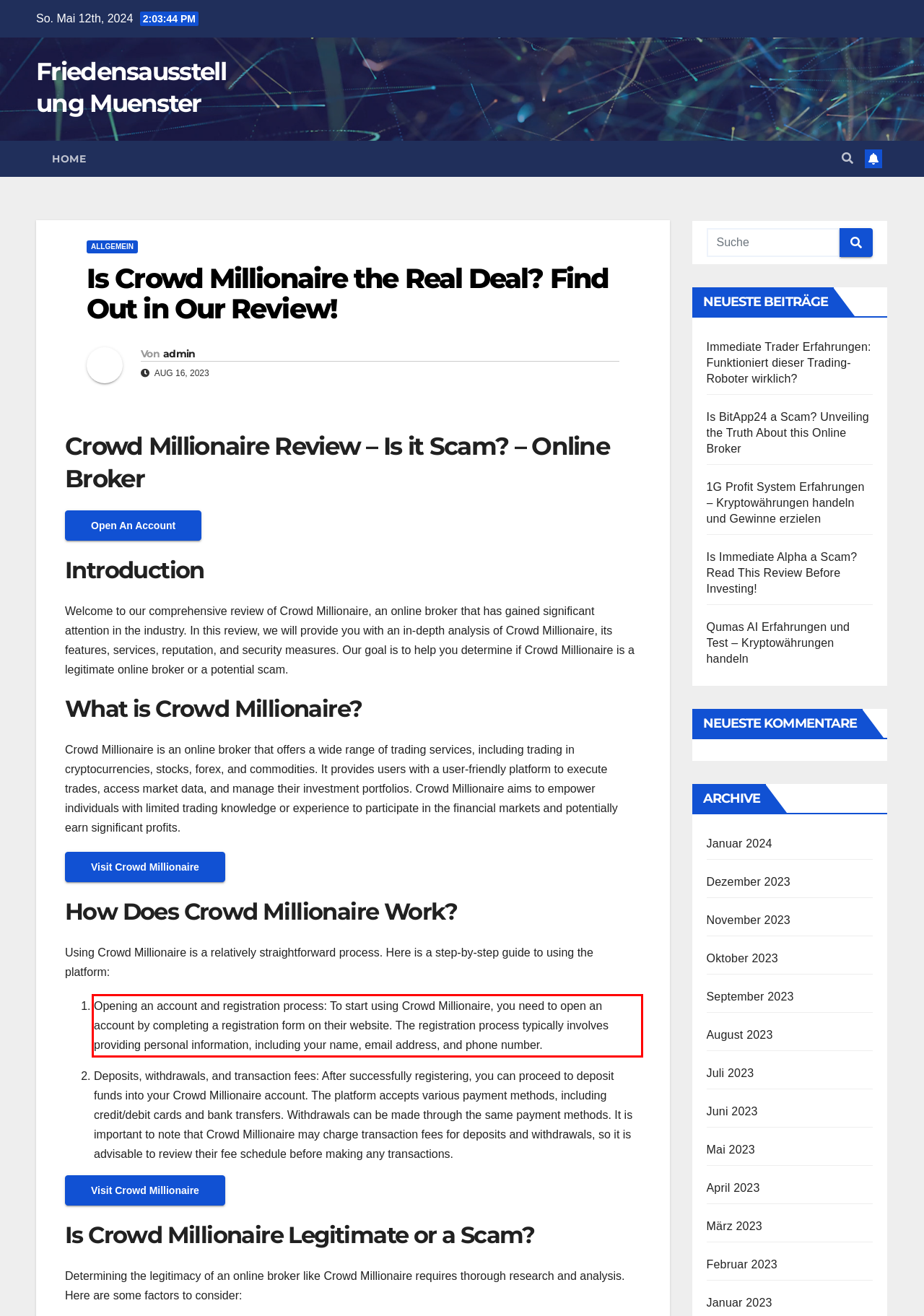Identify the text inside the red bounding box on the provided webpage screenshot by performing OCR.

Opening an account and registration process: To start using Crowd Millionaire, you need to open an account by completing a registration form on their website. The registration process typically involves providing personal information, including your name, email address, and phone number.